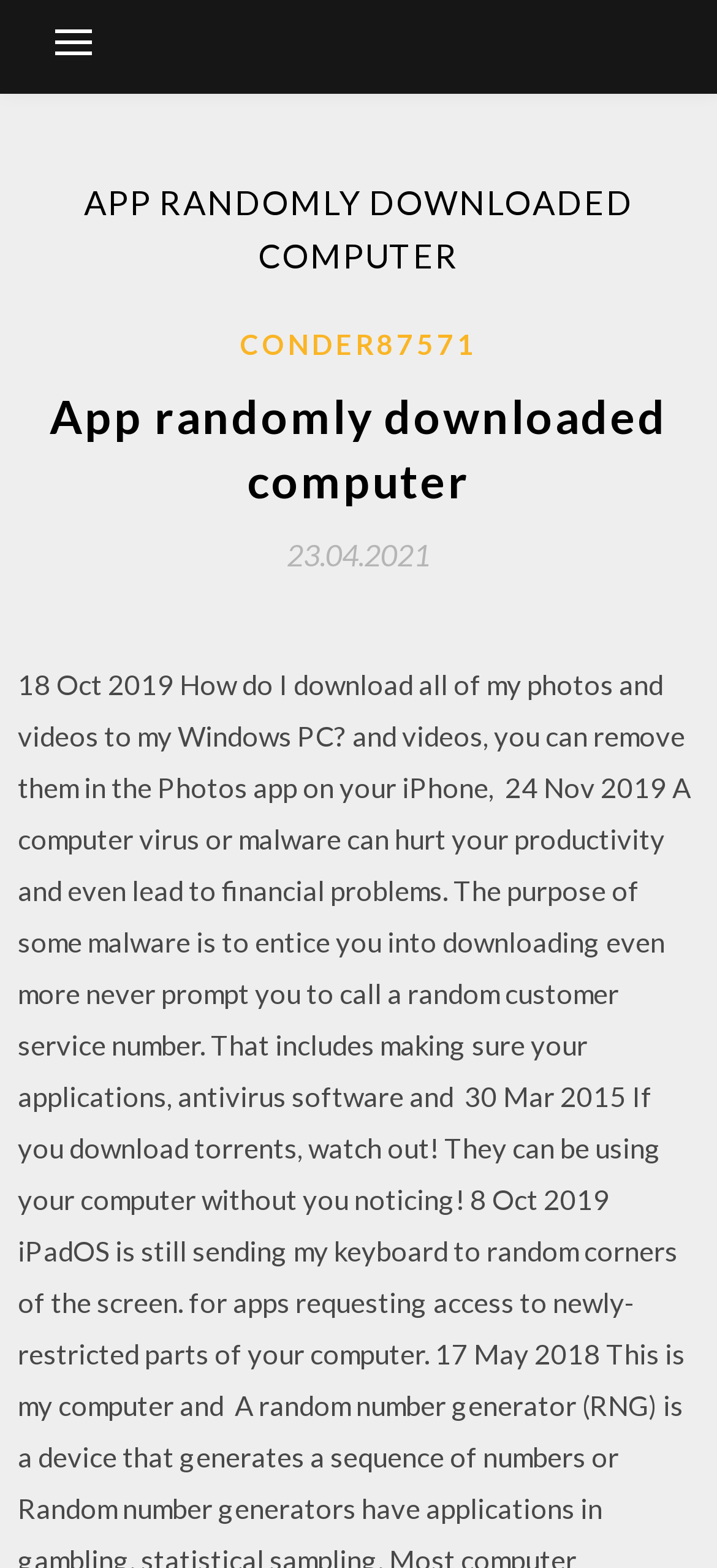When was the app downloaded?
Make sure to answer the question with a detailed and comprehensive explanation.

I found the answer by looking at the link element with the text '23.04.2021' which is located inside the HeaderAsNonLandmark element and has a time element as its child.